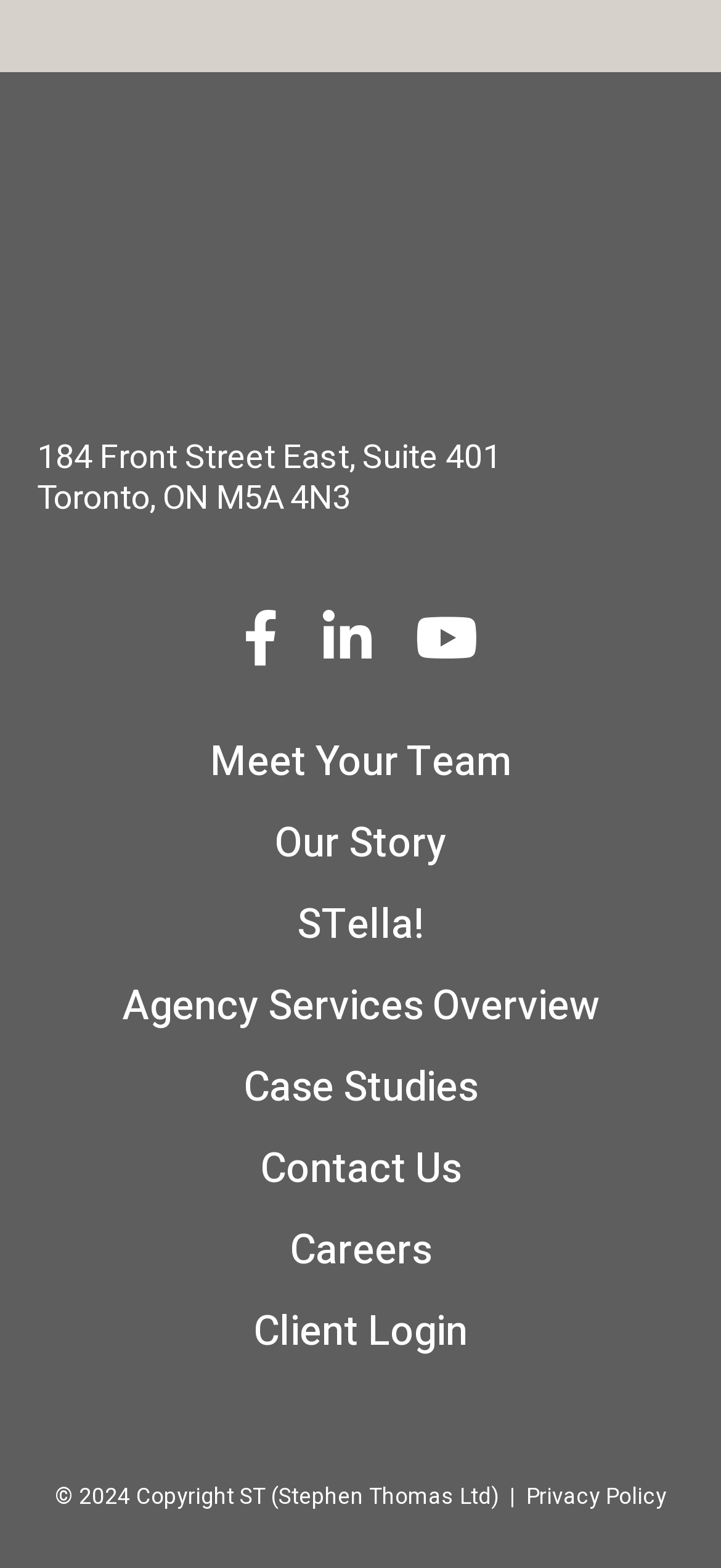Provide a brief response to the question using a single word or phrase: 
What is the address of the company?

184 Front Street East, Suite 401 Toronto, ON M5A 4N3